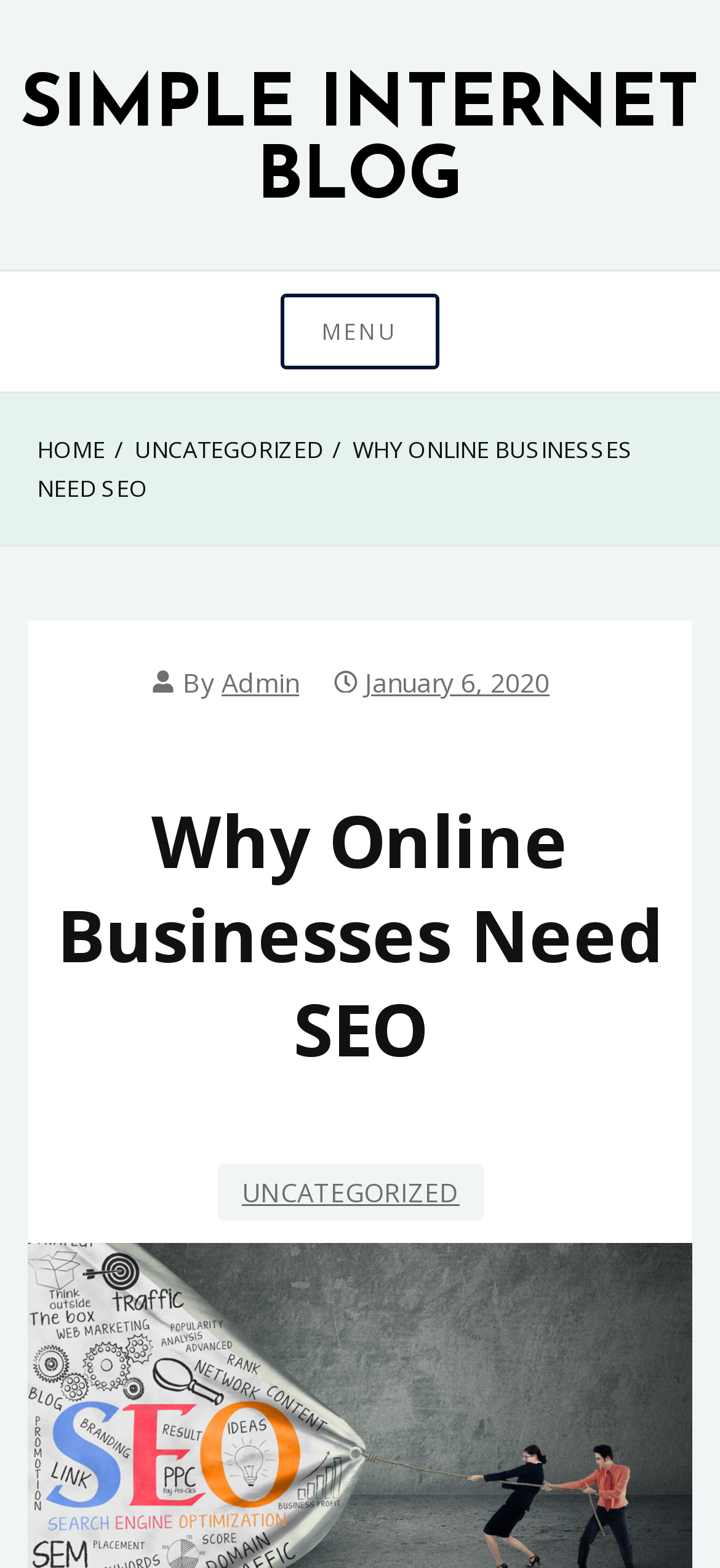Find the bounding box coordinates for the HTML element described as: "Why Online Businesses Need SEO". The coordinates should consist of four float values between 0 and 1, i.e., [left, top, right, bottom].

[0.051, 0.277, 0.879, 0.323]